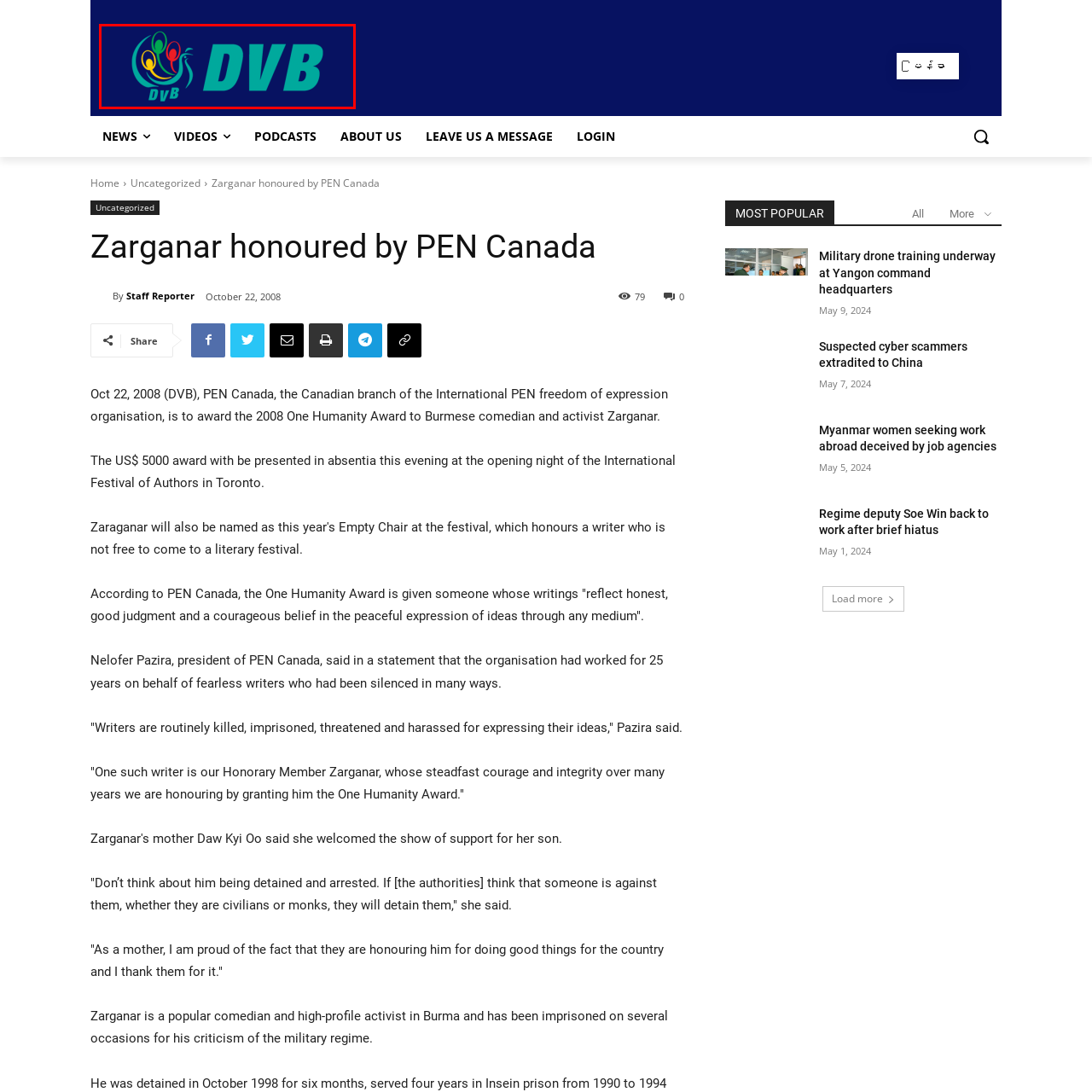Study the area of the image outlined in red and respond to the following question with as much detail as possible: Where is DVB based?

According to the caption, DVB is an independent media organization based in Norway that primarily serves the Burmese community, which indicates that DVB is based in Norway.